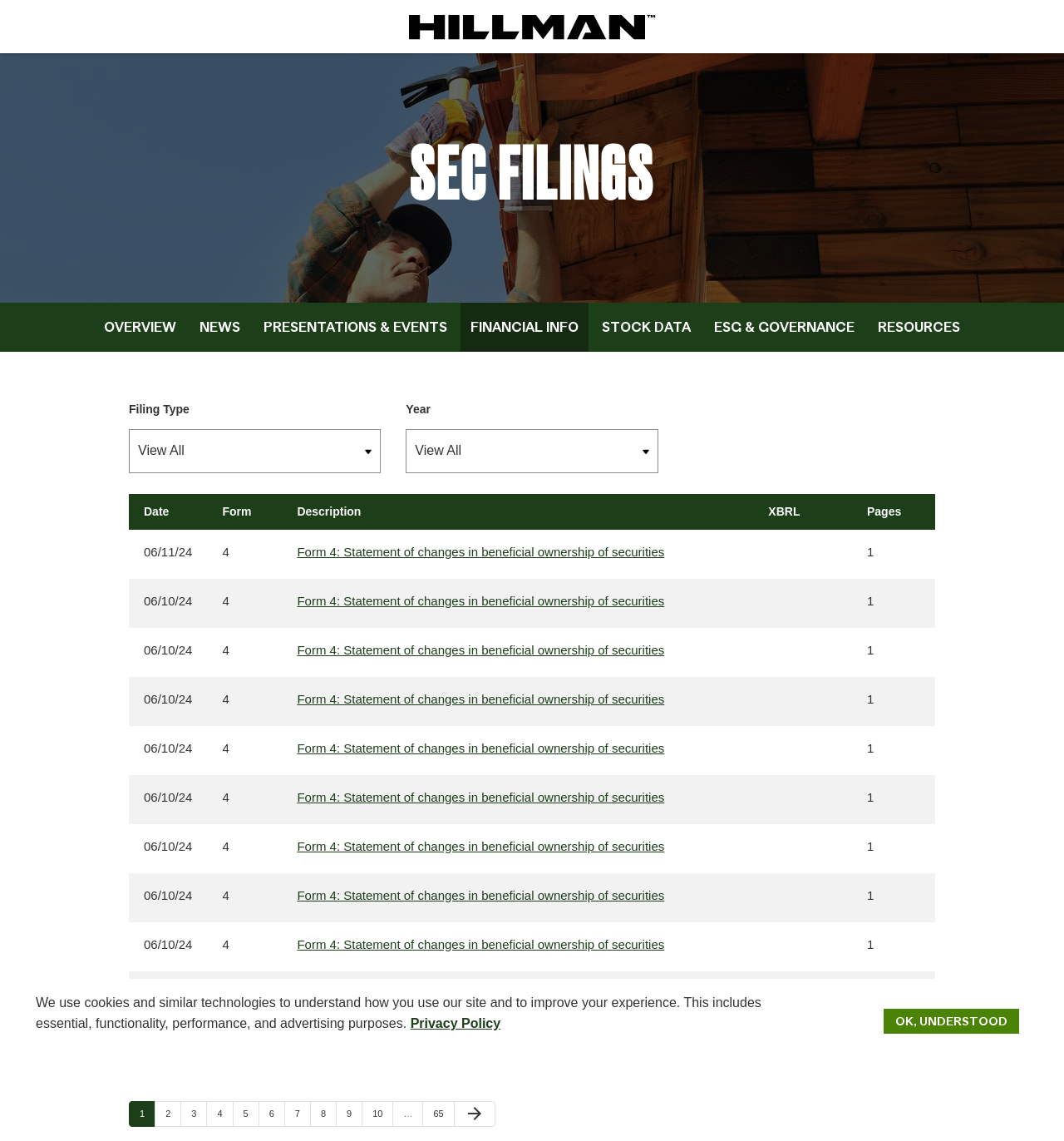Pinpoint the bounding box coordinates of the clickable element to carry out the following instruction: "Skip to main content."

[0.0, 0.0, 0.162, 0.036]